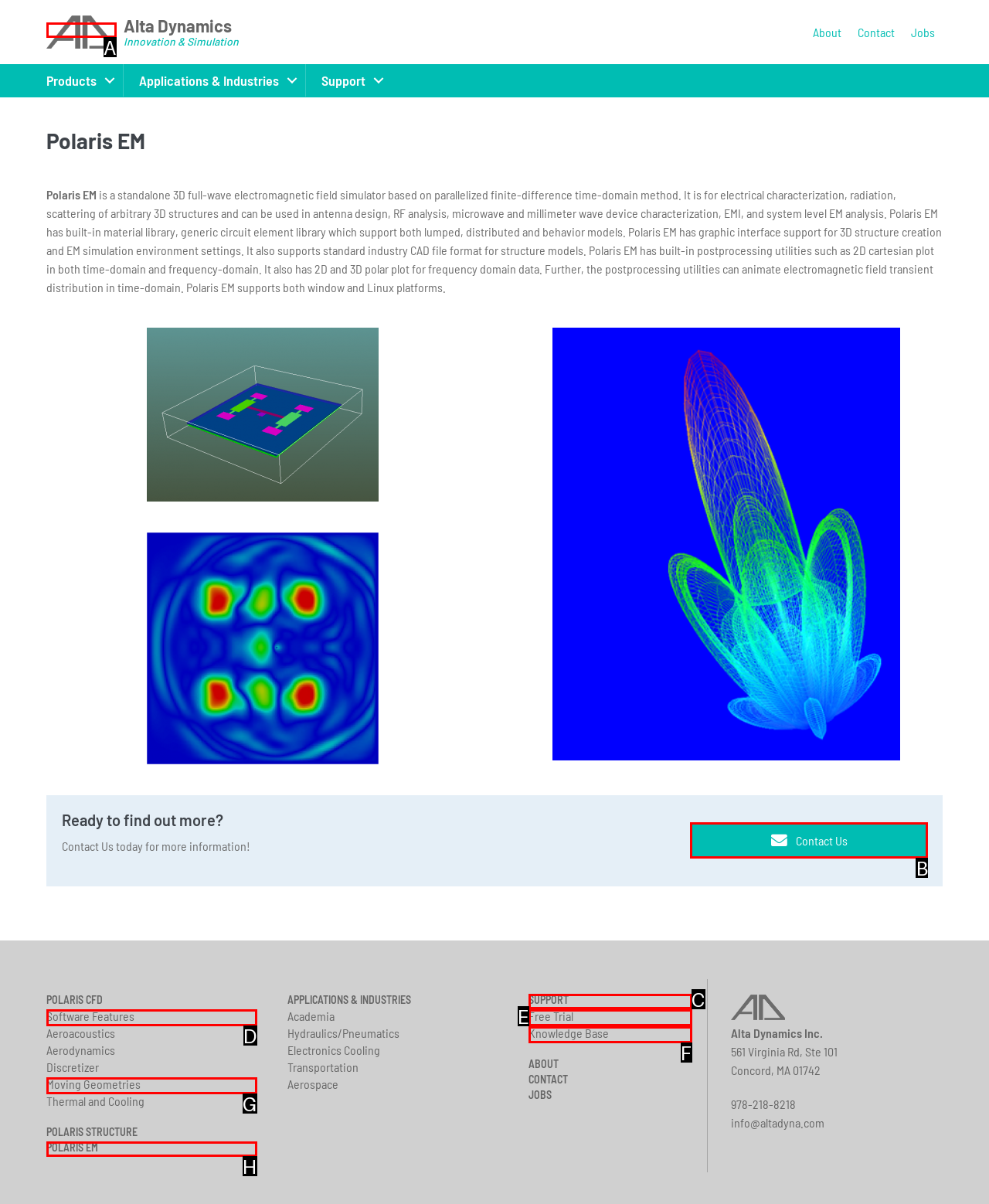Tell me which letter corresponds to the UI element that should be clicked to fulfill this instruction: Contact Us
Answer using the letter of the chosen option directly.

B